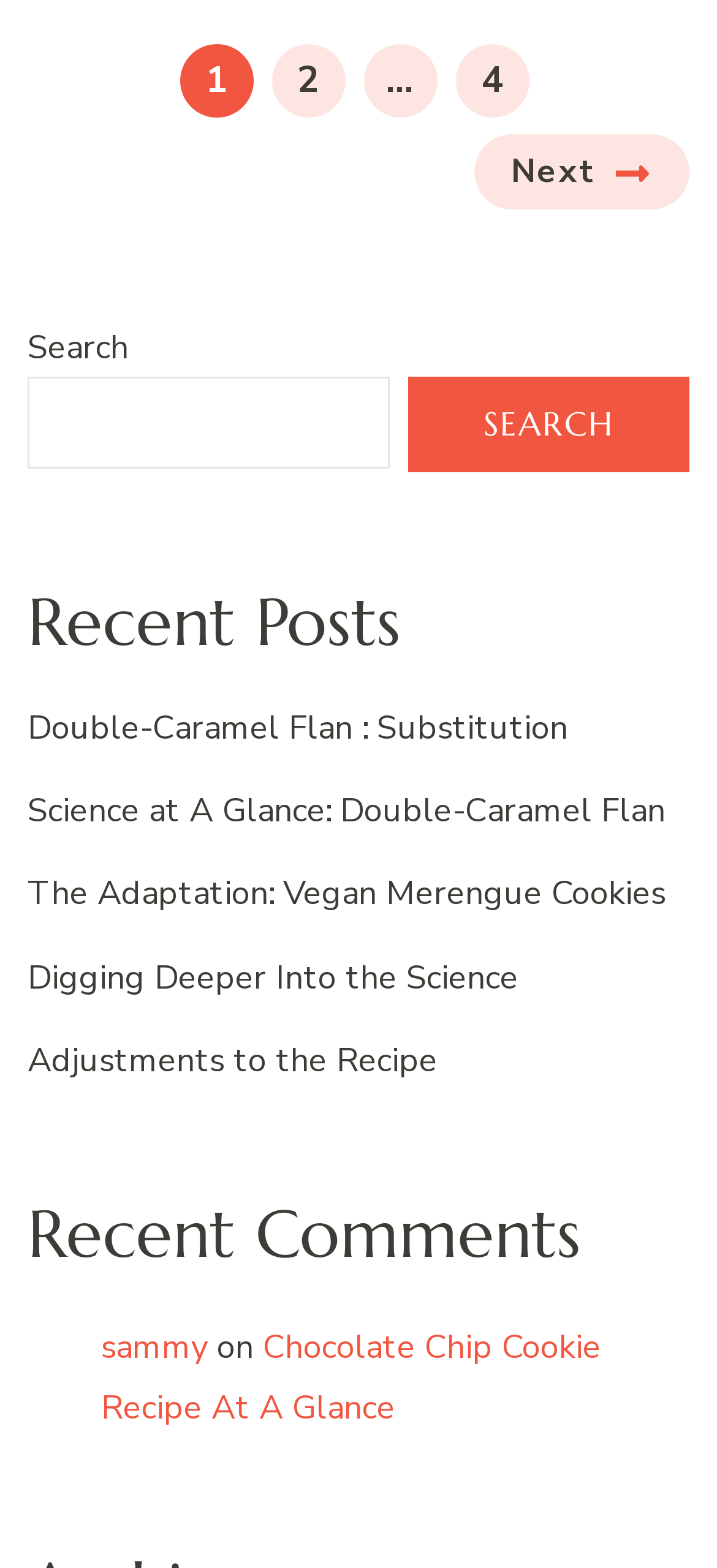Identify the bounding box coordinates of the area that should be clicked in order to complete the given instruction: "go to next page". The bounding box coordinates should be four float numbers between 0 and 1, i.e., [left, top, right, bottom].

[0.662, 0.085, 0.962, 0.134]